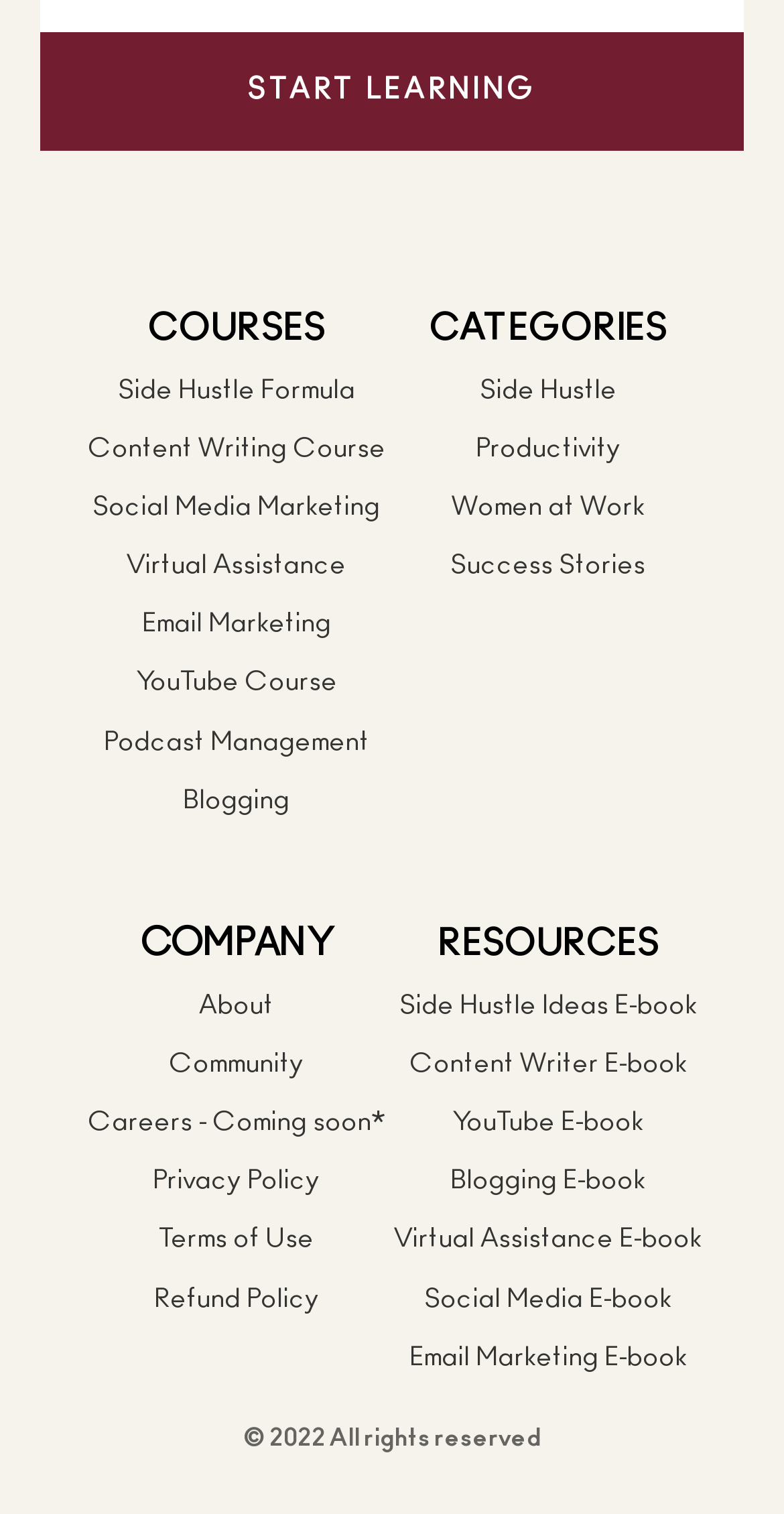How many categories are listed? Observe the screenshot and provide a one-word or short phrase answer.

5